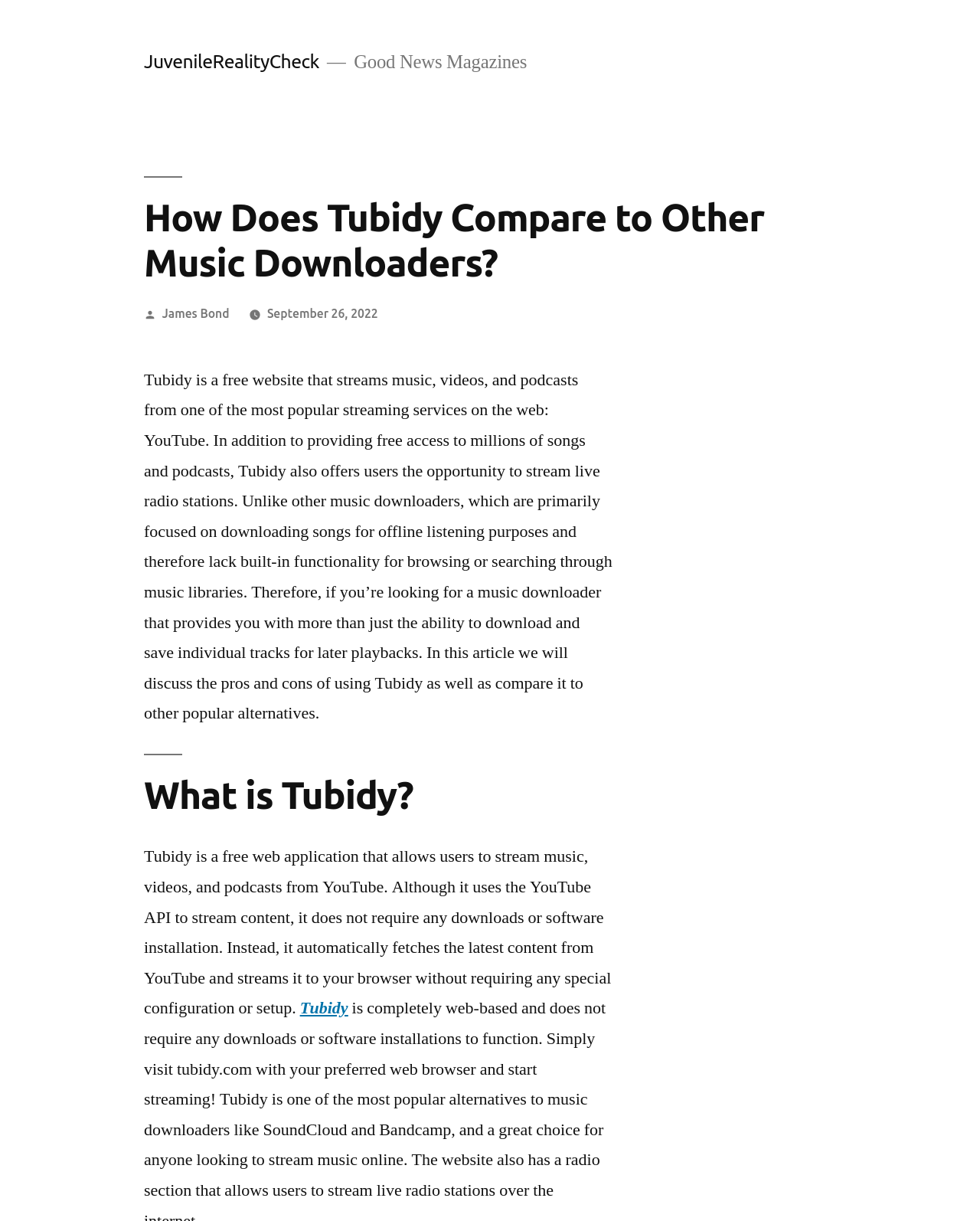Given the element description, predict the bounding box coordinates in the format (top-left x, top-left y, bottom-right x, bottom-right y), using floating point numbers between 0 and 1: James Bond

[0.165, 0.251, 0.234, 0.262]